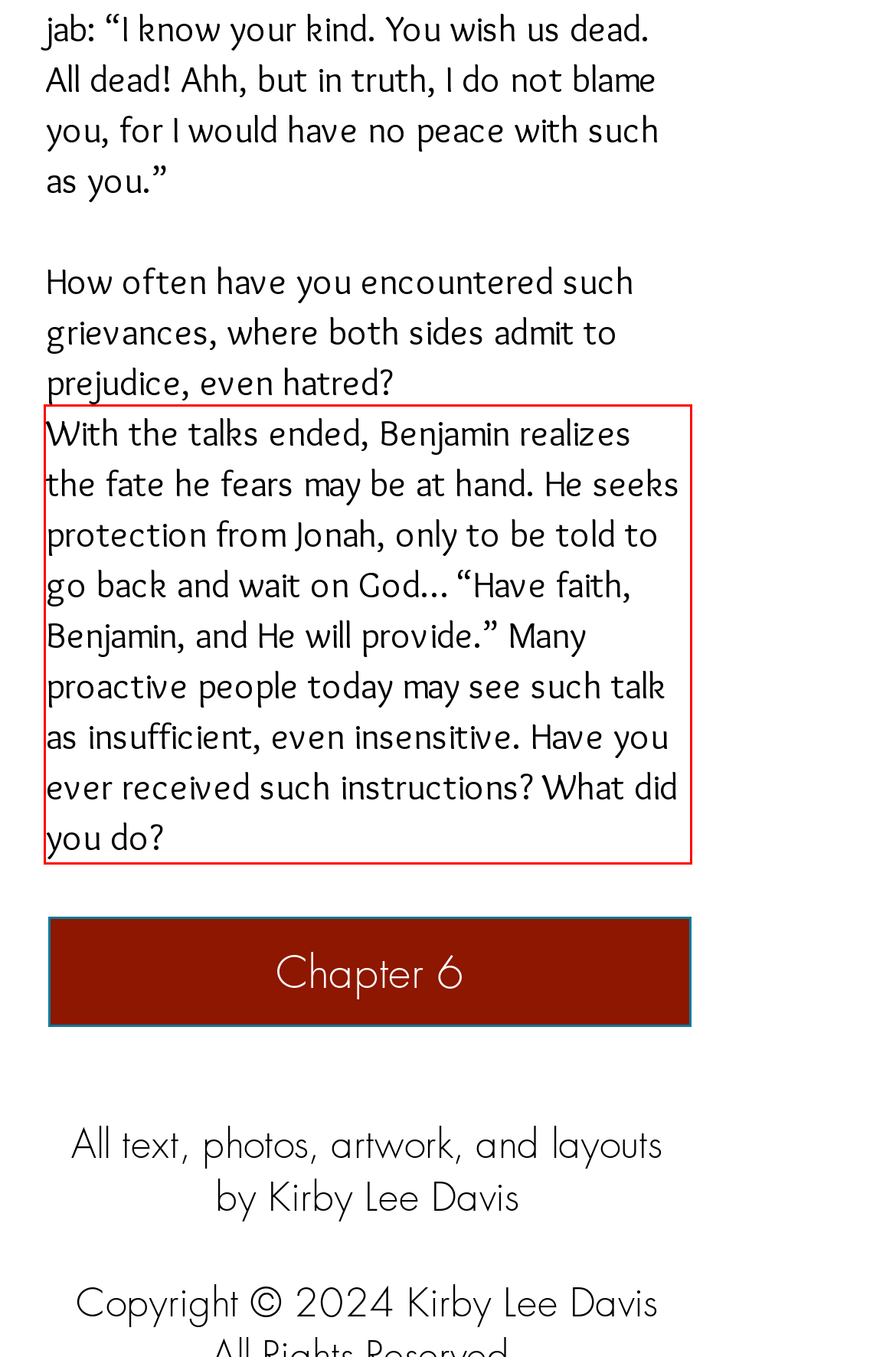You are looking at a screenshot of a webpage with a red rectangle bounding box. Use OCR to identify and extract the text content found inside this red bounding box.

With the talks ended, Benjamin realizes the fate he fears may be at hand. He seeks protection from Jonah, only to be told to go back and wait on God… “Have faith, Benjamin, and He will provide.” Many proactive people today may see such talk as insufficient, even insensitive. Have you ever received such instructions? What did you do?